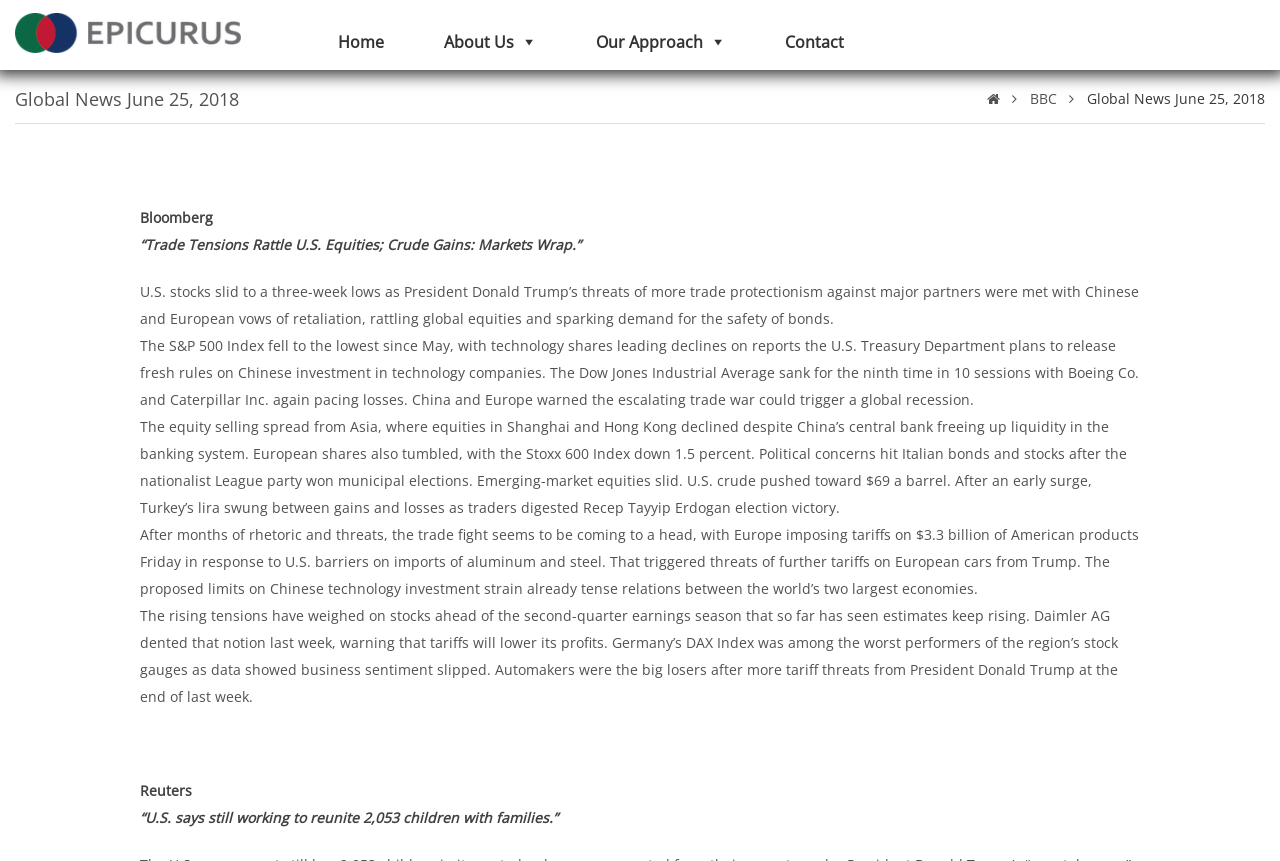What is the name of the index mentioned in the article?
Using the visual information from the image, give a one-word or short-phrase answer.

S&P 500 Index